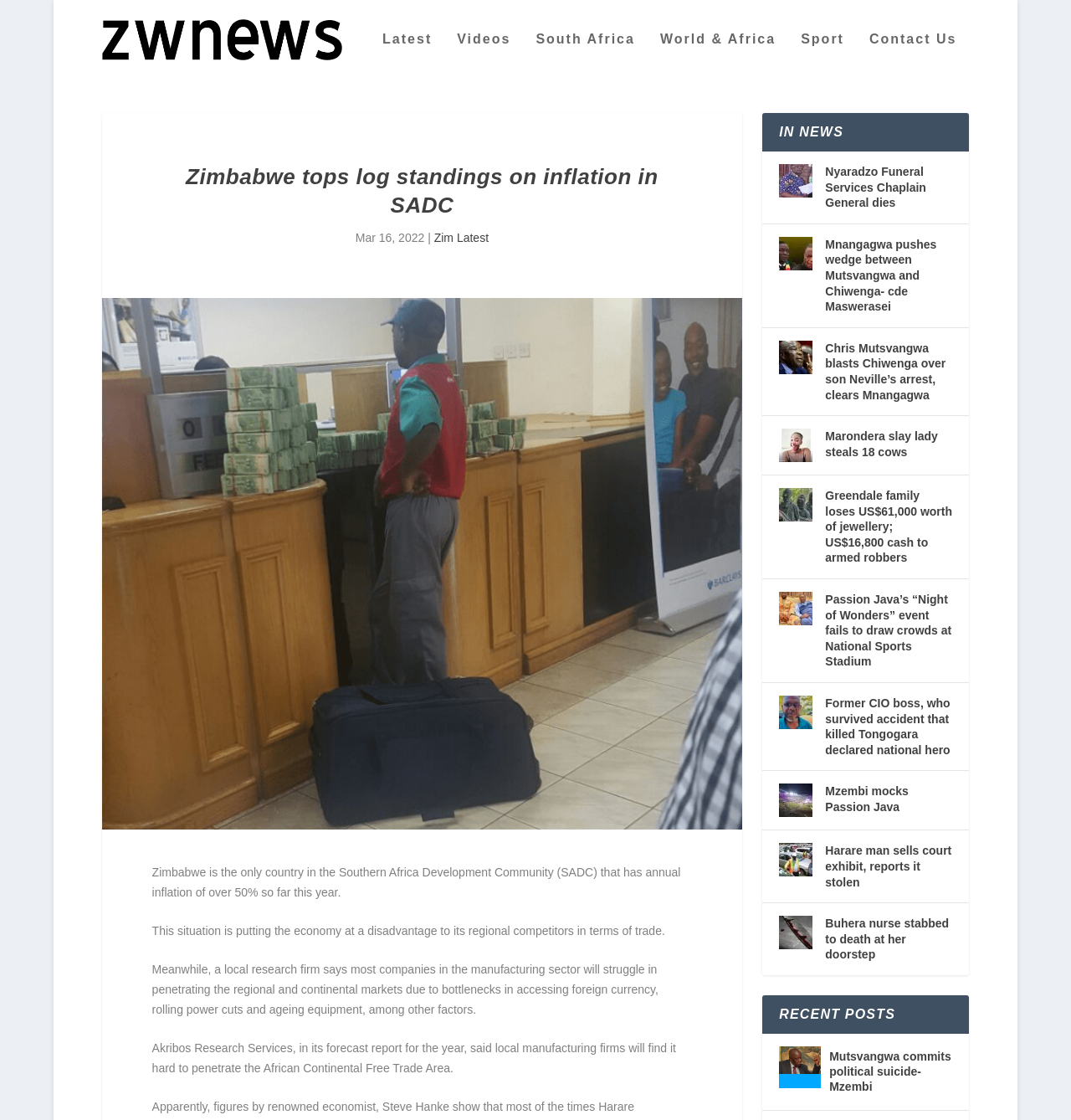Please identify the bounding box coordinates of the element's region that needs to be clicked to fulfill the following instruction: "Click on the 'Latest' link". The bounding box coordinates should consist of four float numbers between 0 and 1, i.e., [left, top, right, bottom].

[0.357, 0.029, 0.403, 0.071]